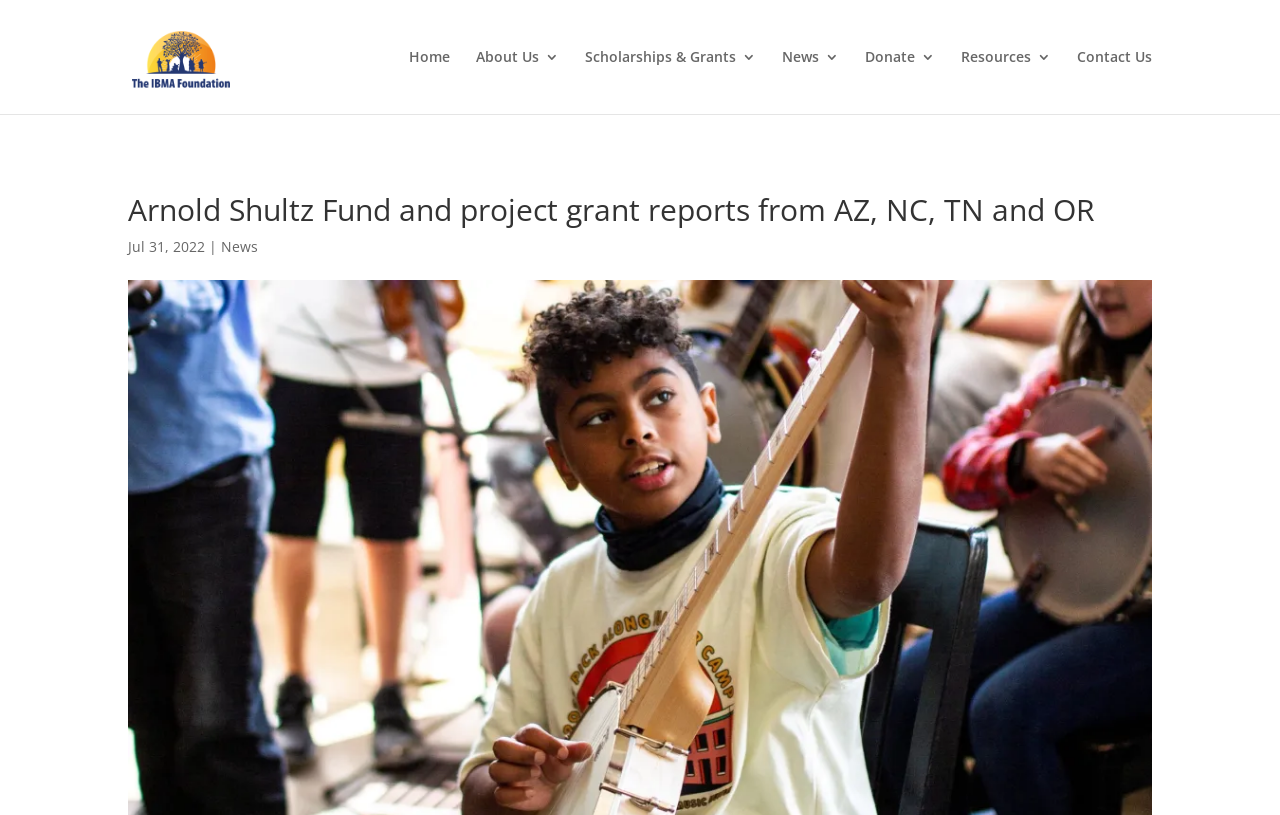Please locate the bounding box coordinates of the element's region that needs to be clicked to follow the instruction: "Check 'Terms of Use'". The bounding box coordinates should be provided as four float numbers between 0 and 1, i.e., [left, top, right, bottom].

None